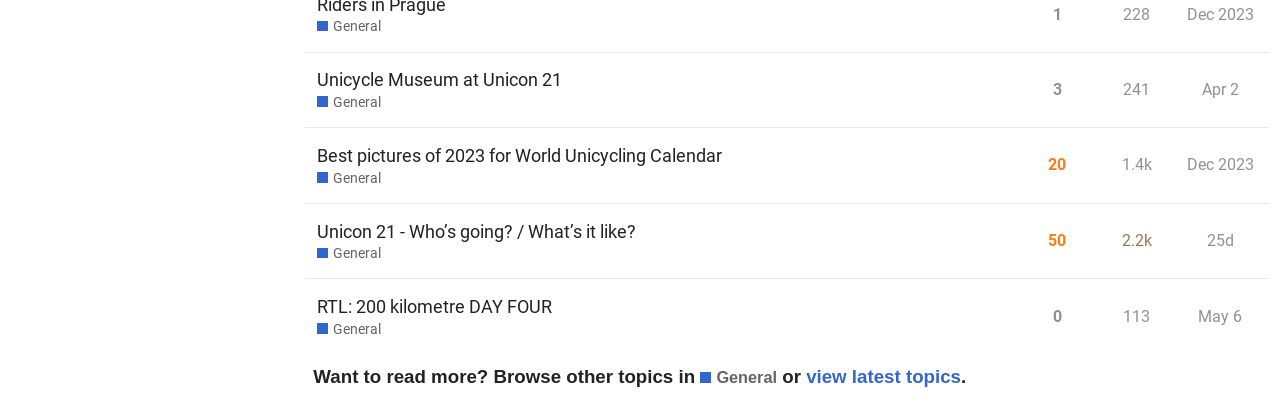Determine the bounding box coordinates of the clickable element to complete this instruction: "Discuss topic Best pictures of 2023 for World Unicycling Calendar". Provide the coordinates in the format of four float numbers between 0 and 1, [left, top, right, bottom].

[0.238, 0.308, 0.795, 0.491]